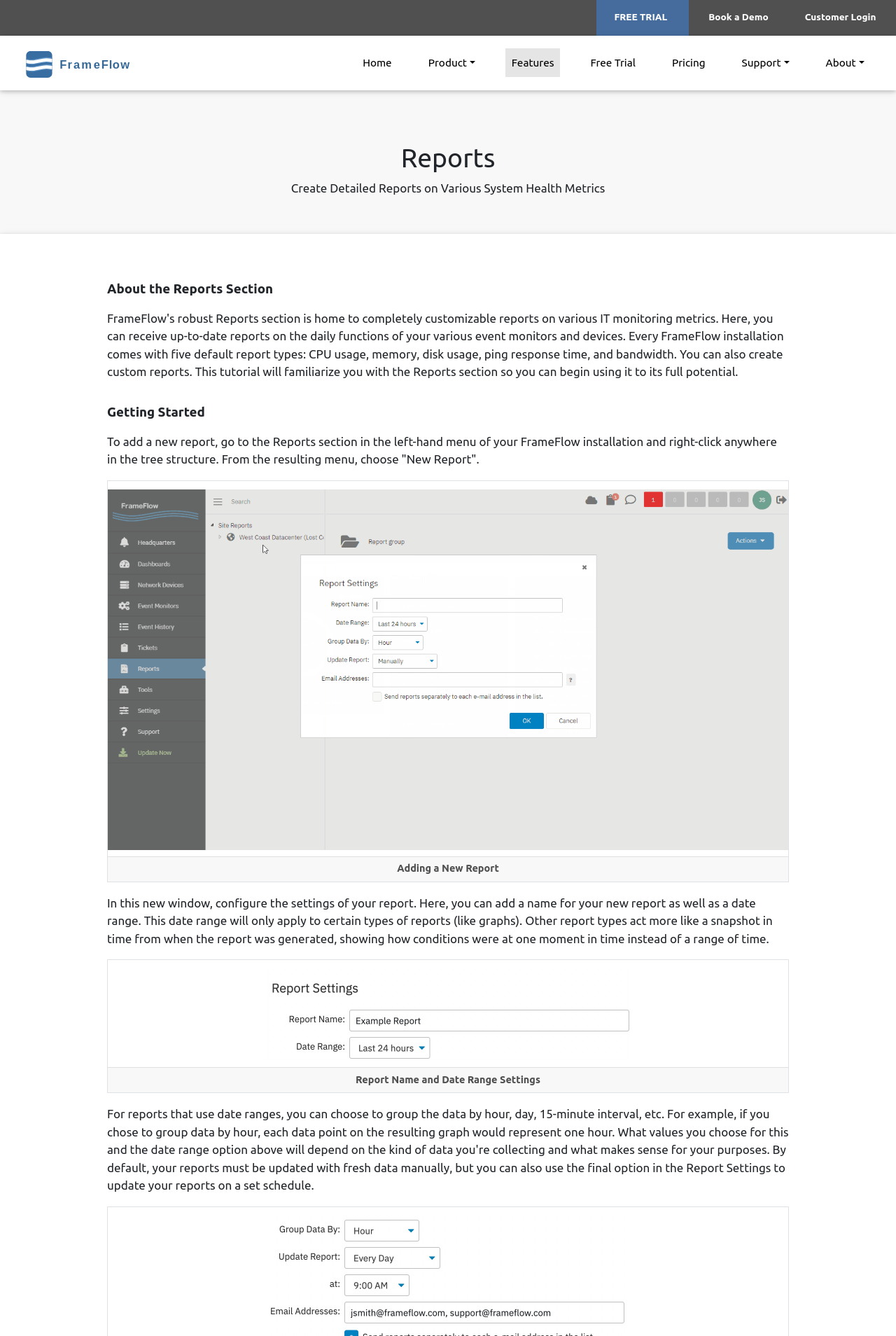Determine the bounding box coordinates of the clickable region to execute the instruction: "Go to Entrepreneurship page". The coordinates should be four float numbers between 0 and 1, denoted as [left, top, right, bottom].

None